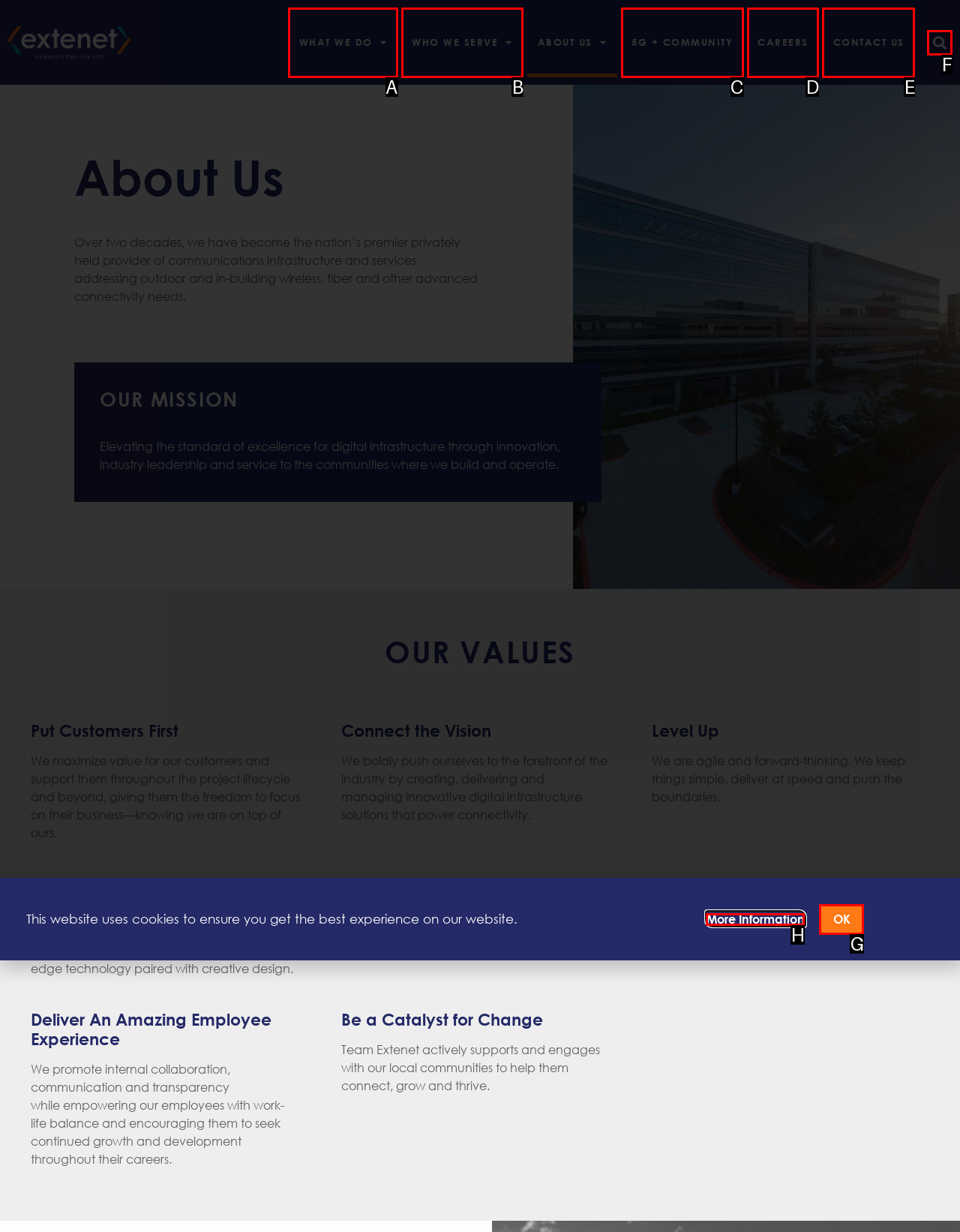Based on the description: Claydon Gallery, find the HTML element that matches it. Provide your answer as the letter of the chosen option.

None